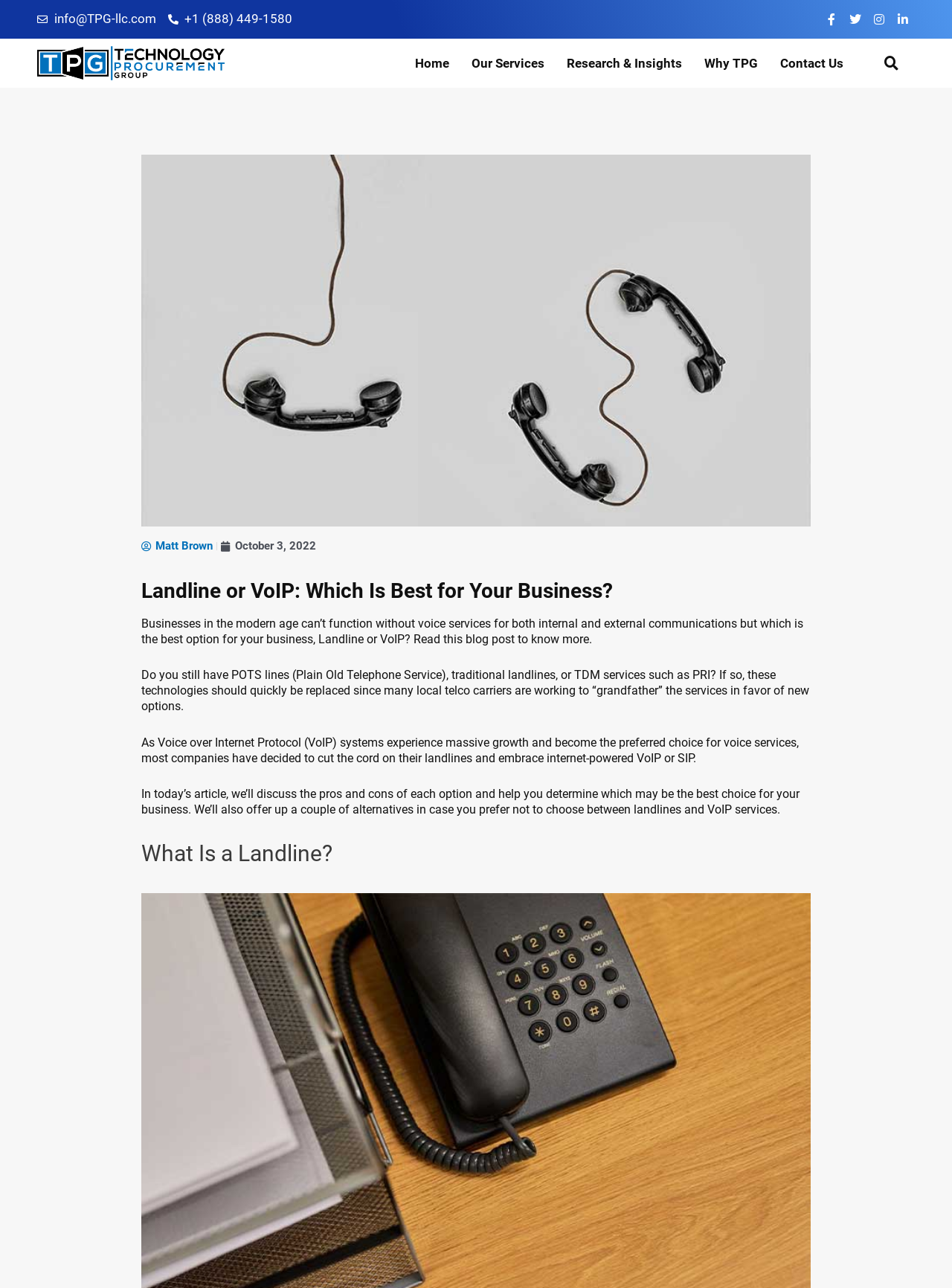Locate the bounding box coordinates of the clickable area to execute the instruction: "Contact us via email". Provide the coordinates as four float numbers between 0 and 1, represented as [left, top, right, bottom].

[0.039, 0.008, 0.164, 0.022]